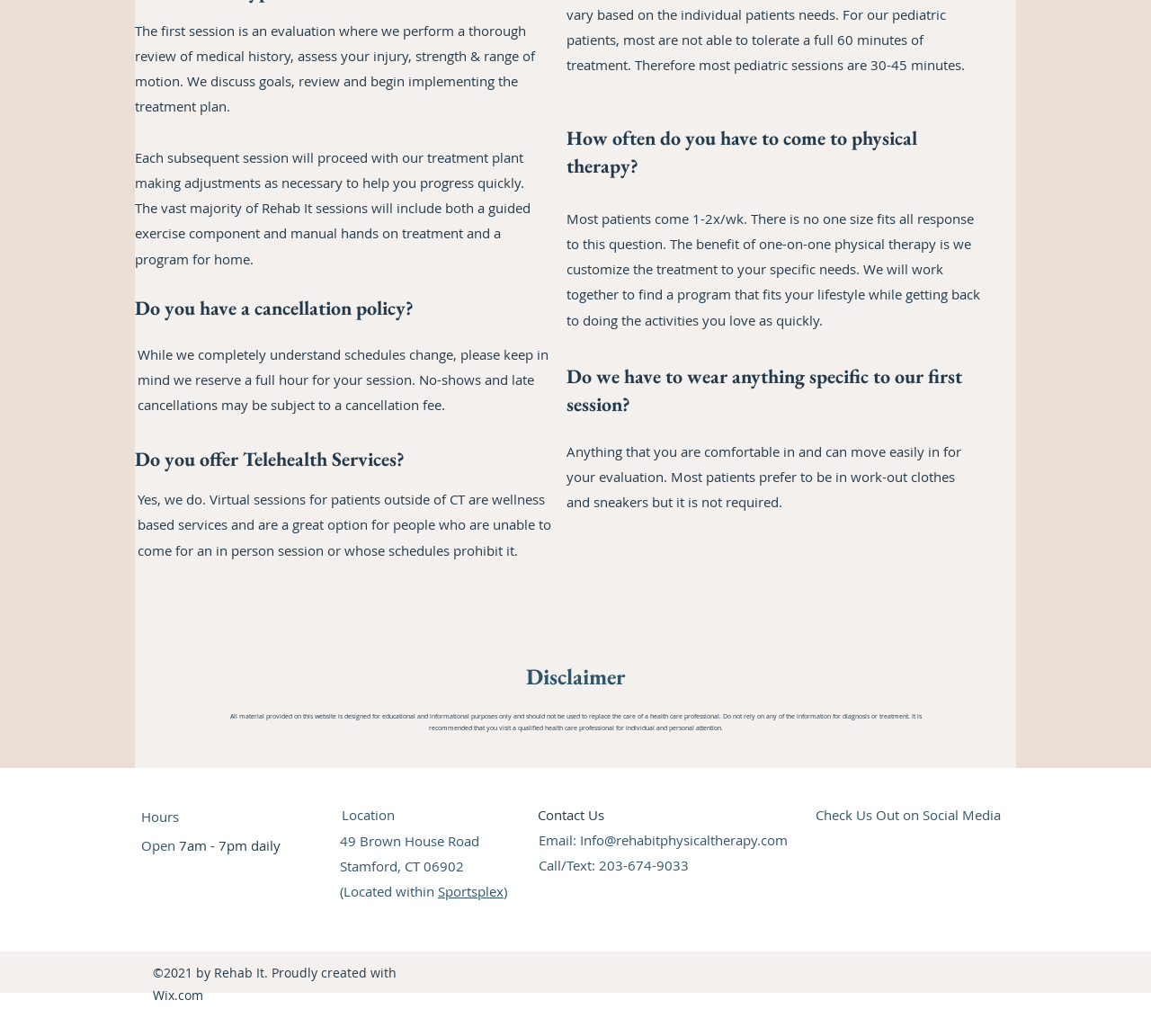Provide a thorough and detailed response to the question by examining the image: 
What is the address of the physical therapy location?

The address is mentioned in the 'Location' section of the webpage, which is located within the Sportsplex in Stamford, CT.